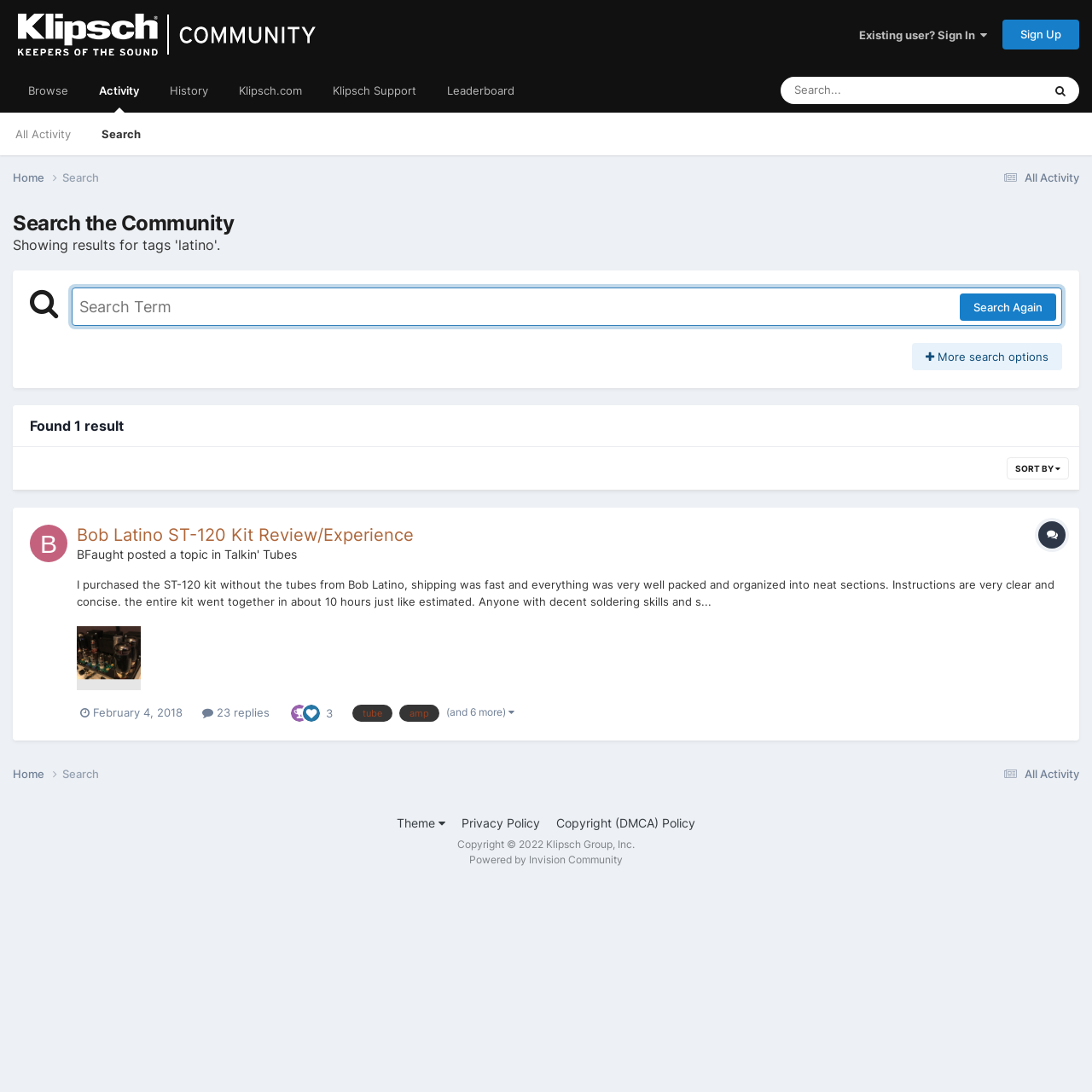Refer to the screenshot and answer the following question in detail:
What is the date of the topic post?

I found the answer by looking at the link below the topic description, which says 'February 4, 2018'.